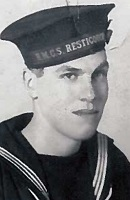What is the time period depicted in the image?
Please provide a comprehensive answer based on the contents of the image.

The photograph appears to capture a moment from the mid-20th century, which is evident from the sailor's uniform and the overall atmosphere of the image.